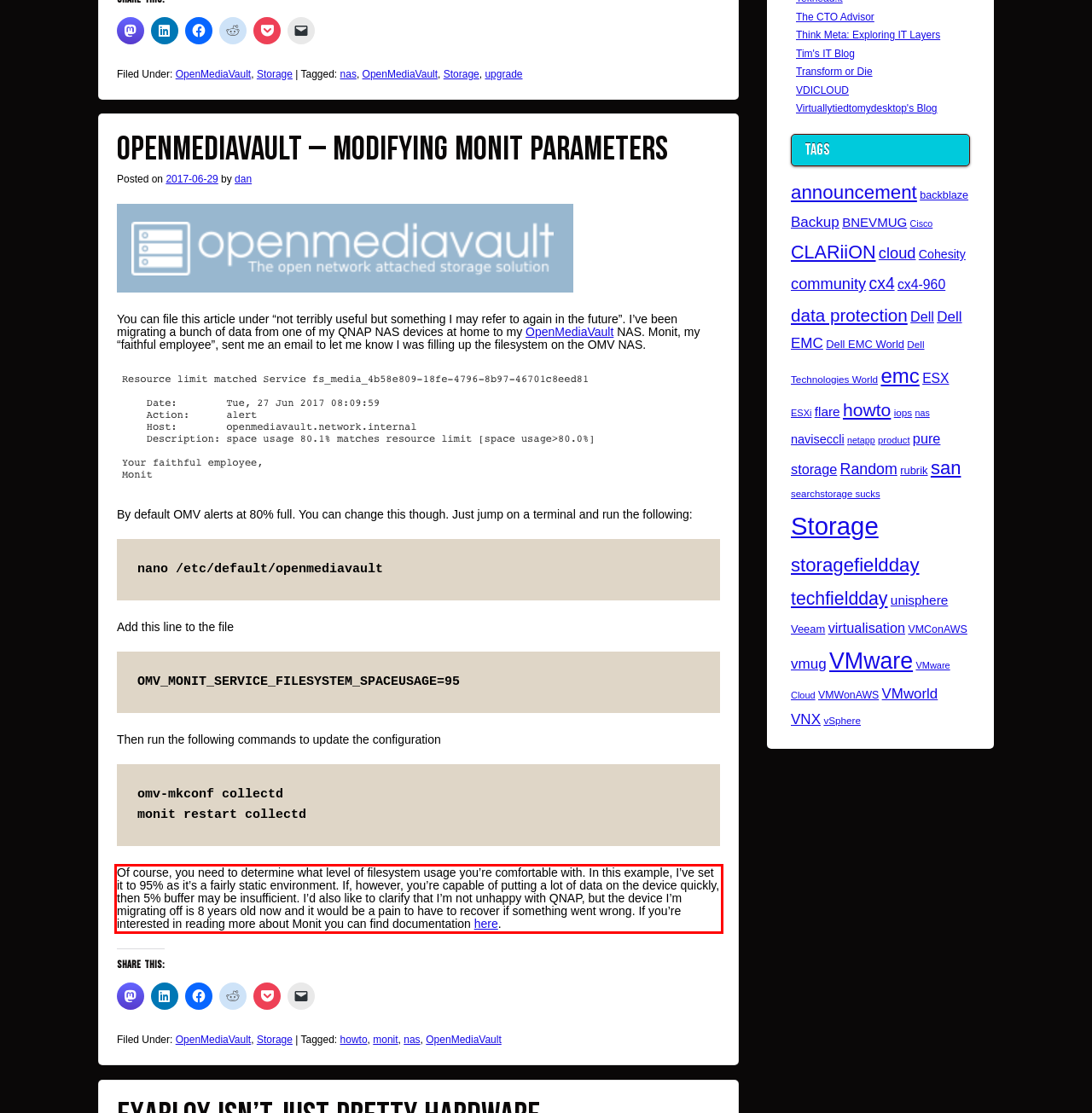You have a screenshot of a webpage with a UI element highlighted by a red bounding box. Use OCR to obtain the text within this highlighted area.

Of course, you need to determine what level of filesystem usage you’re comfortable with. In this example, I’ve set it to 95% as it’s a fairly static environment. If, however, you’re capable of putting a lot of data on the device quickly, then 5% buffer may be insufficient. I’d also like to clarify that I’m not unhappy with QNAP, but the device I’m migrating off is 8 years old now and it would be a pain to have to recover if something went wrong. If you’re interested in reading more about Monit you can find documentation here.